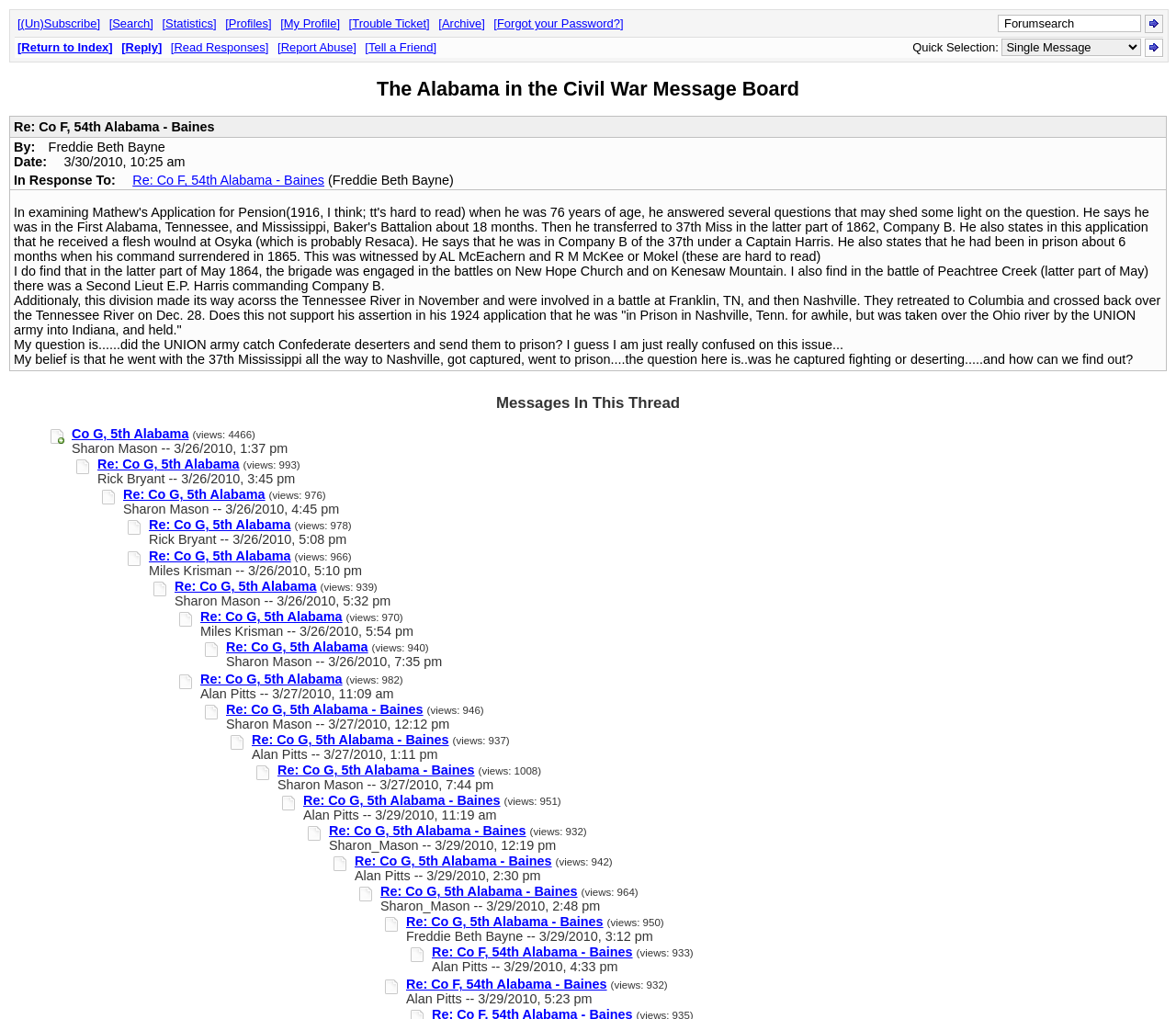What is the name of the thread that has multiple responses?
Utilize the image to construct a detailed and well-explained answer.

I found the name of the thread by looking at the repeated links with the same text 'Re: Co G, 5th Alabama' which indicates the name of the thread.